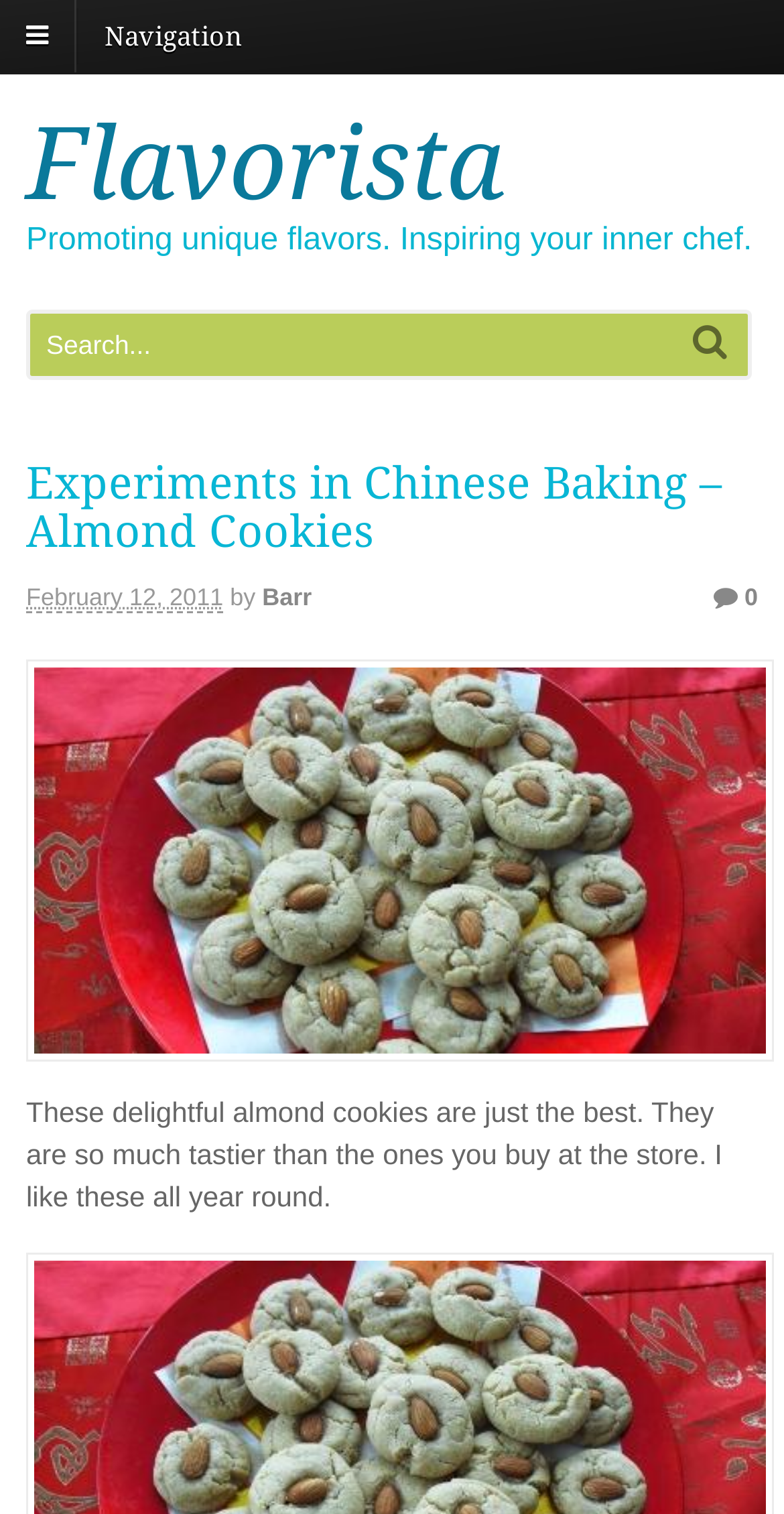Provide a comprehensive description of the webpage.

The webpage is about a recipe for almond cookies, with the title "Experiments in Chinese Baking - Almond Cookies" prominently displayed at the top. Below the title, there is a date "February 12, 2011" and the author's name "Barr". 

On the top left, there is a navigation menu with a link labeled "Navigation". Next to it, there is a link to the website's homepage, "Flavorista", along with a tagline "Promoting unique flavors. Inspiring your inner chef." 

A search bar is located below the navigation menu, with a placeholder text "Search...". There is a button with a magnifying glass icon to the right of the search bar. 

The main content of the webpage is an article about the almond cookie recipe, which includes a large image of the cookies. The article starts with a brief introduction, stating that the cookies are "just the best" and "so much tastier than the ones you buy at the store".